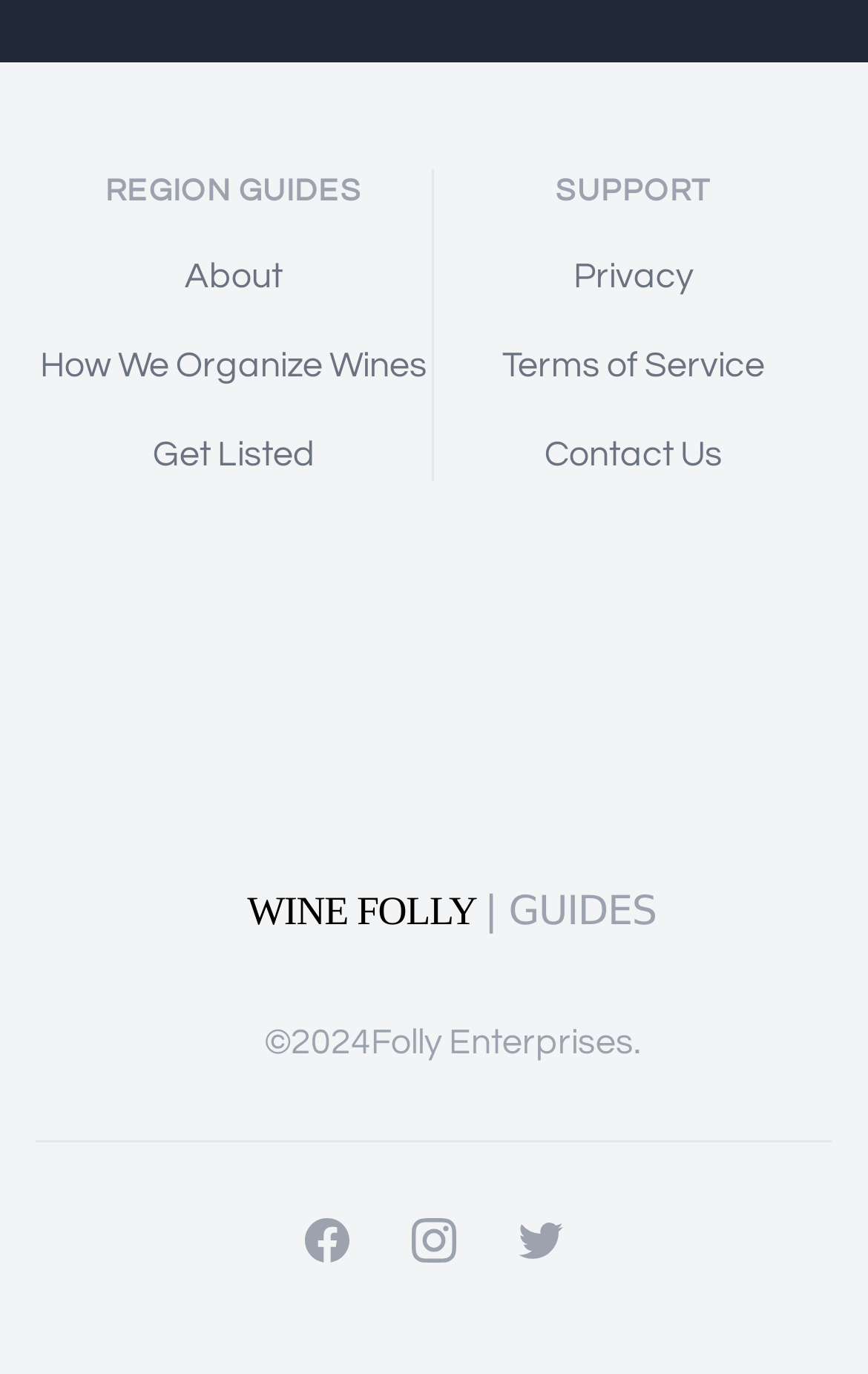Please determine the bounding box coordinates of the element's region to click for the following instruction: "Contact Us".

[0.627, 0.318, 0.832, 0.344]